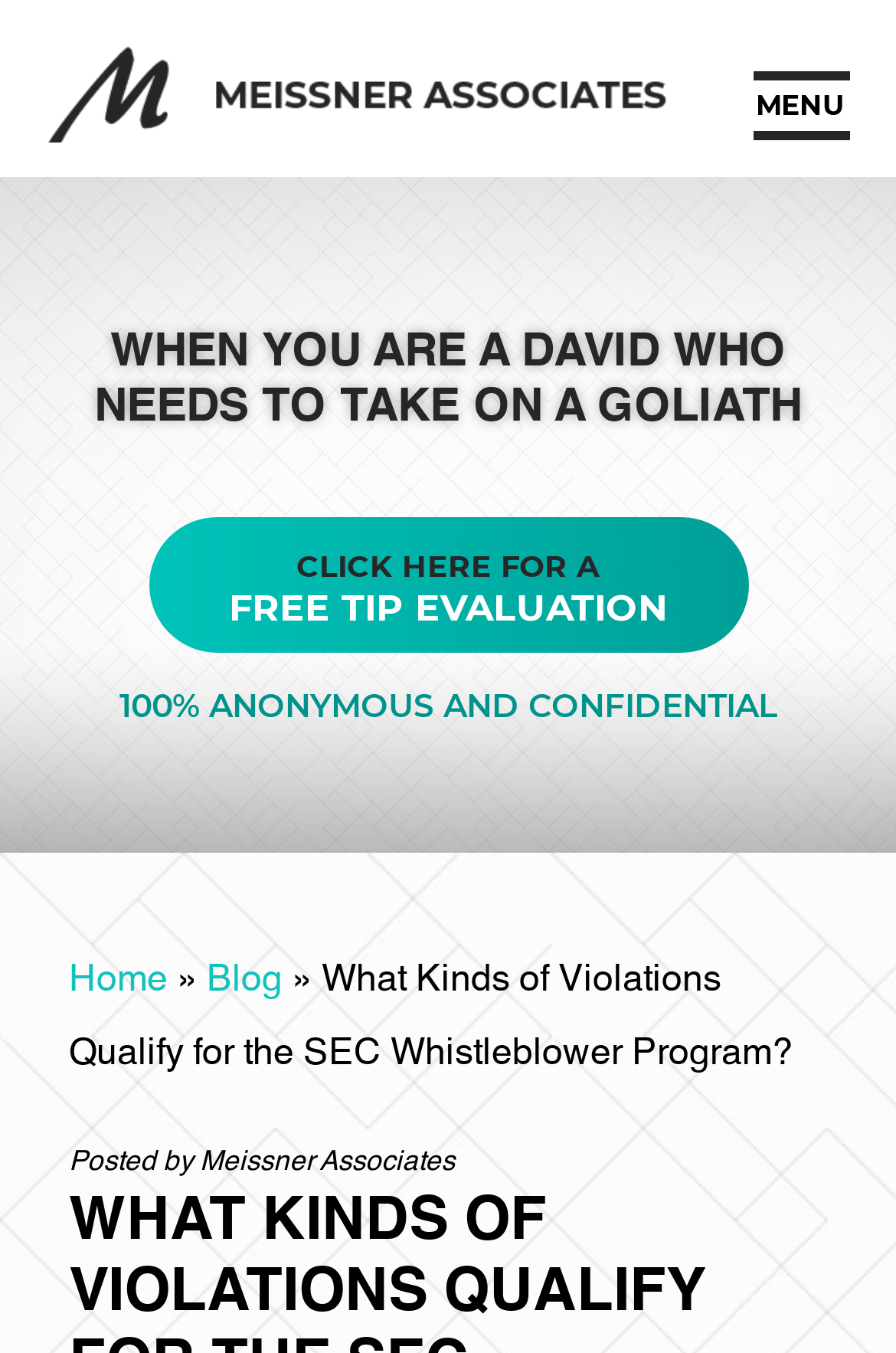Who posted the article?
Give a single word or phrase as your answer by examining the image.

Meissner Associates